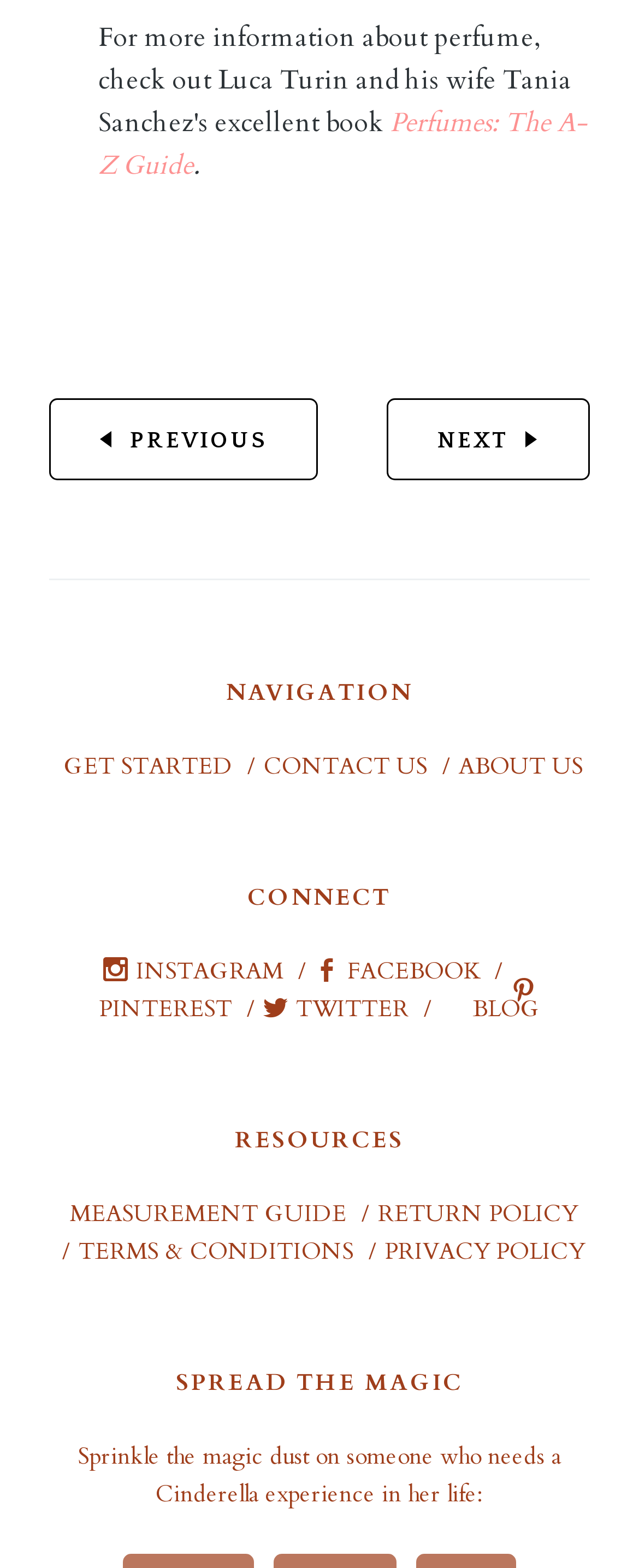What is the first navigation link?
Using the image, respond with a single word or phrase.

Perfumes: The A-Z Guide